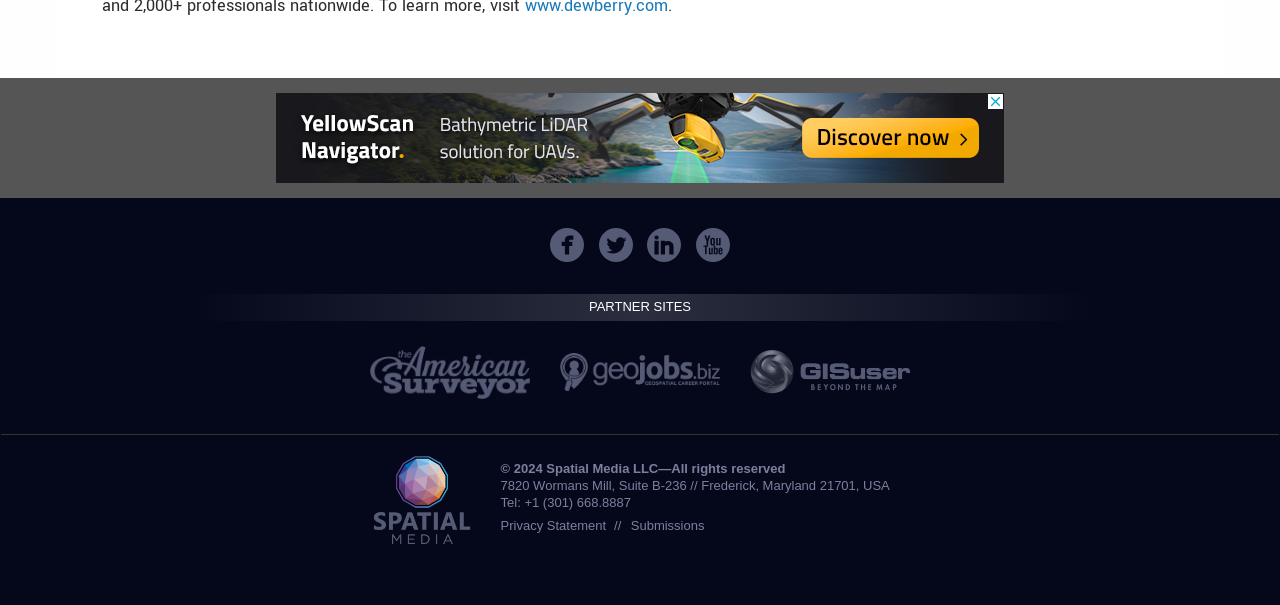Given the description alt="The American Surveyor", predict the bounding box coordinates of the UI element. Ensure the coordinates are in the format (top-left x, top-left y, bottom-right x, bottom-right y) and all values are between 0 and 1.

[0.289, 0.599, 0.414, 0.627]